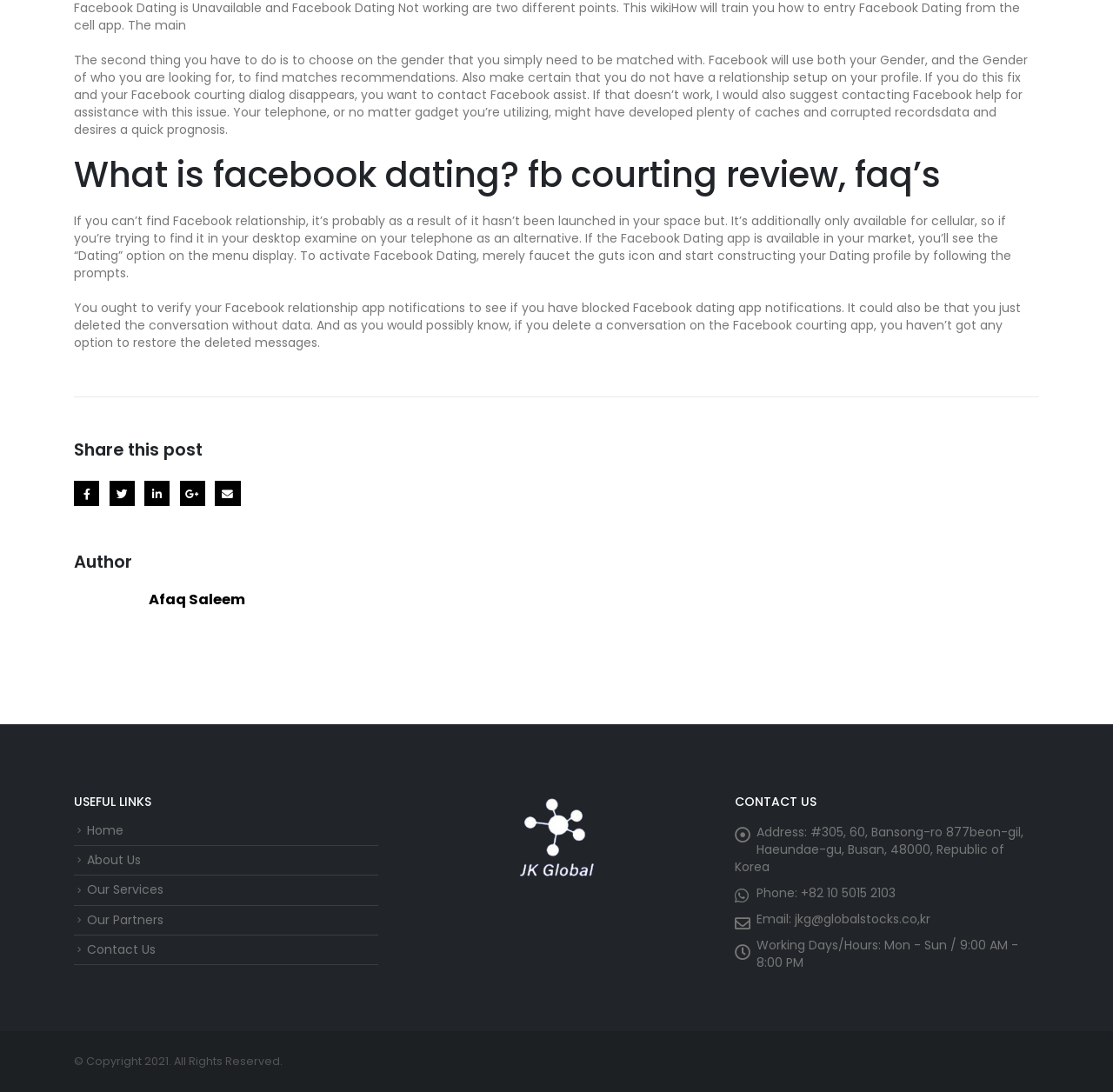Find the coordinates for the bounding box of the element with this description: "Contact Us".

[0.078, 0.861, 0.14, 0.877]